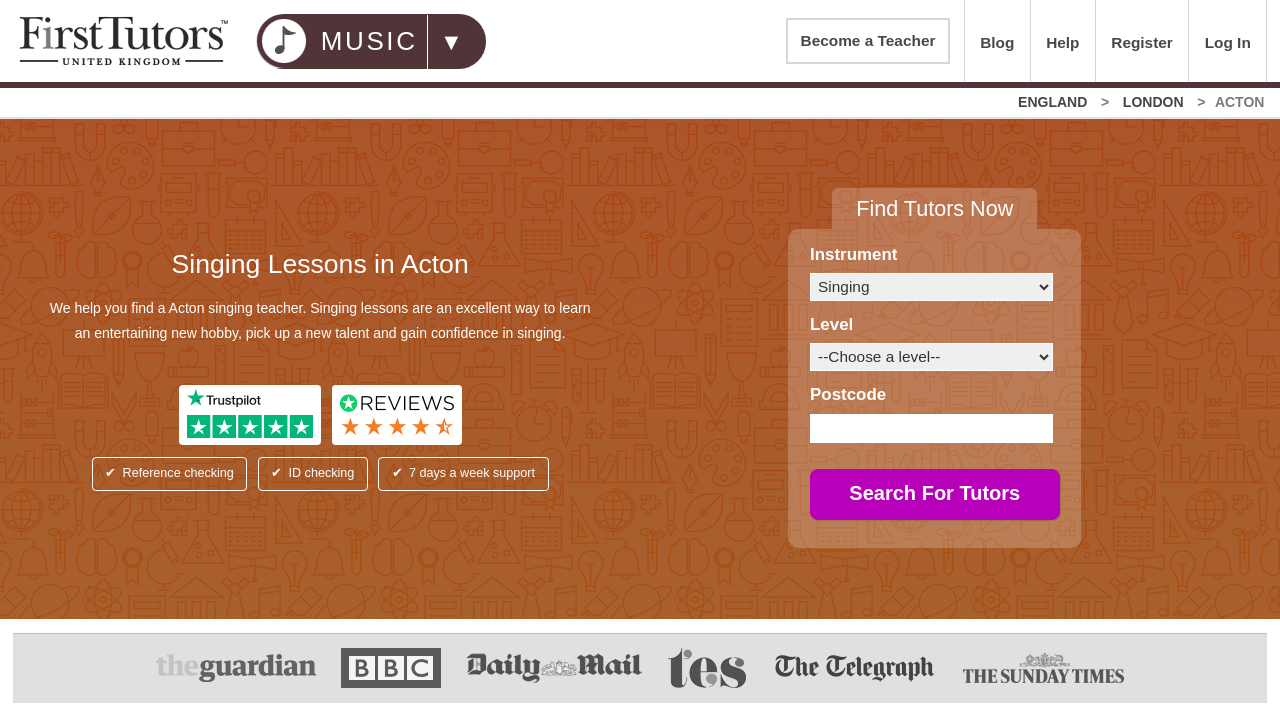Please find the bounding box coordinates of the section that needs to be clicked to achieve this instruction: "Search for tutors".

[0.633, 0.662, 0.828, 0.734]